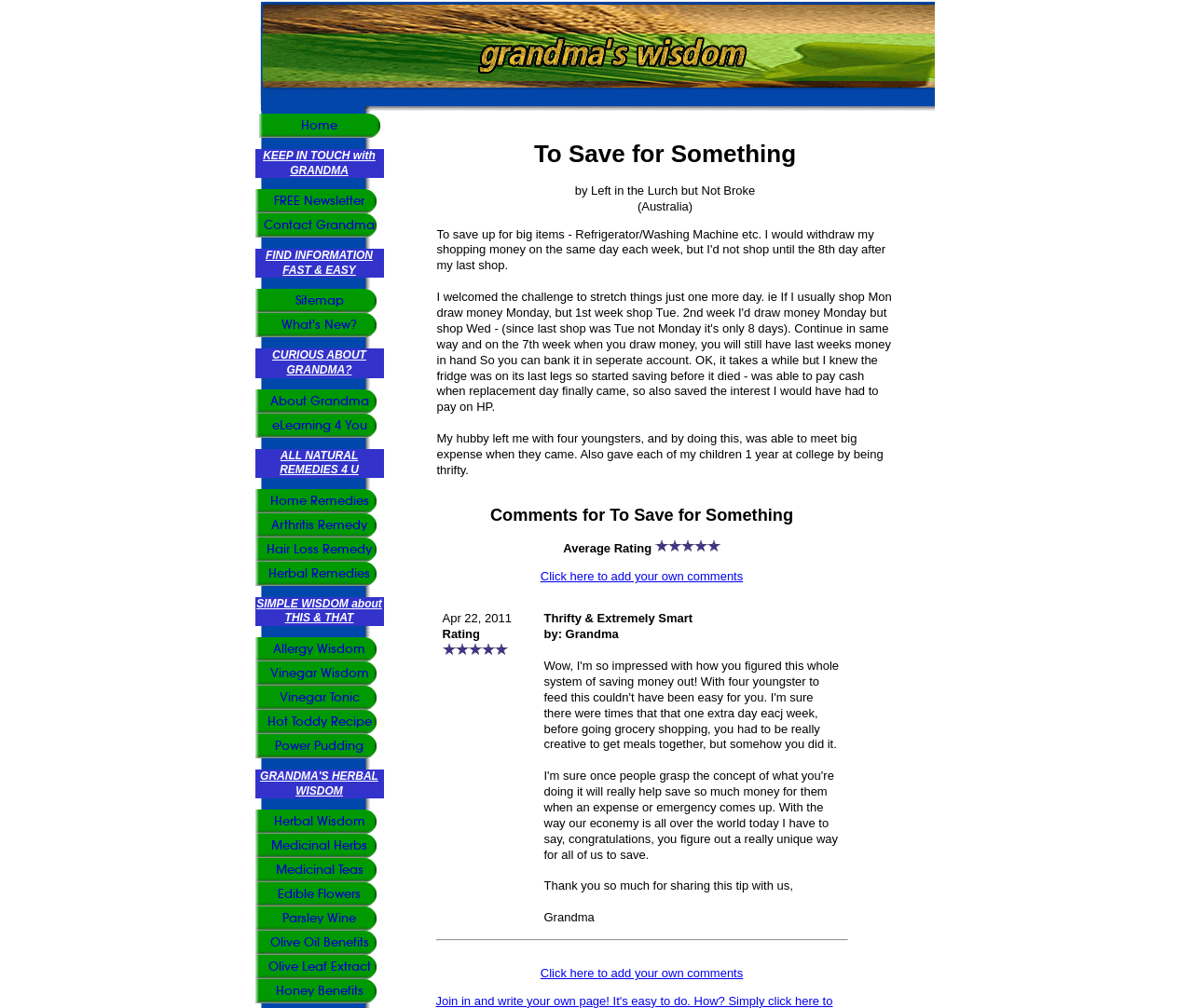Respond with a single word or phrase to the following question:
How many stars does the comment from Grandma have?

5 stars